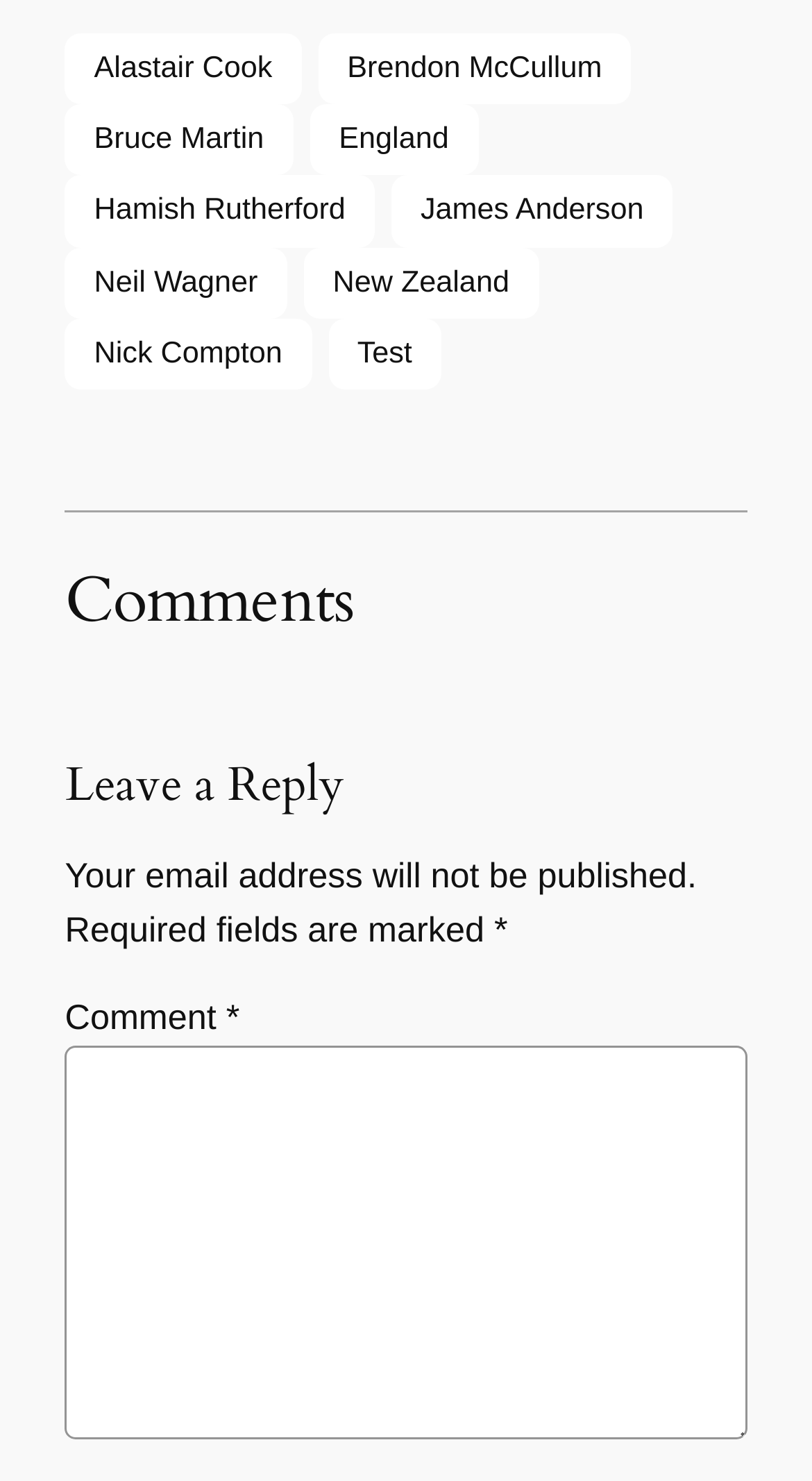Identify the bounding box coordinates for the element you need to click to achieve the following task: "Leave a comment". The coordinates must be four float values ranging from 0 to 1, formatted as [left, top, right, bottom].

[0.08, 0.707, 0.92, 0.972]